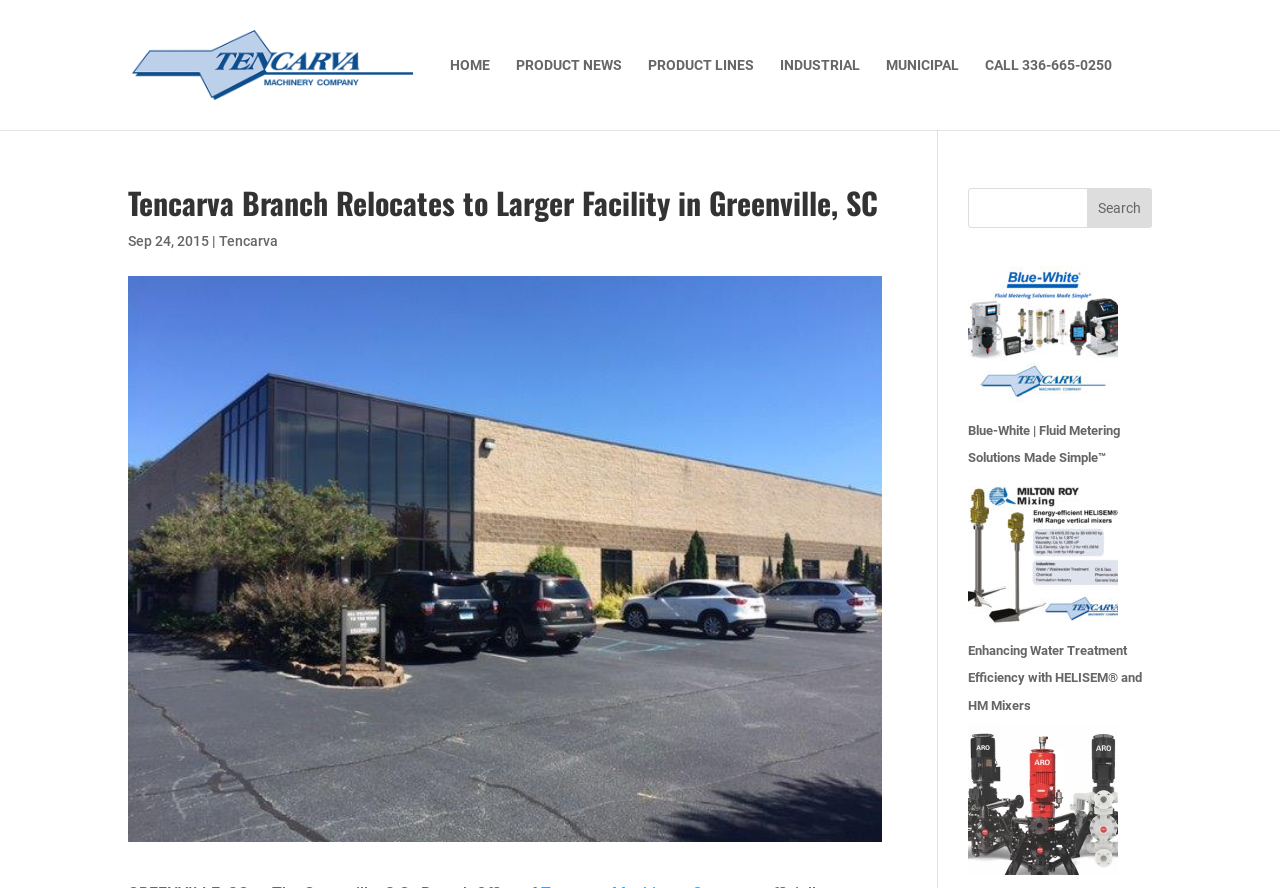Describe the entire webpage, focusing on both content and design.

The webpage is about the relocation of Tencarva Machinery Company's Greenville, S.C. branch office to a larger facility. At the top, there is a header section with a logo and several links, including "HOME", "PRODUCT NEWS", "PRODUCT LINES", "INDUSTRIAL", "MUNICIPAL", and a phone number "CALL 336-665-0250". Below the header, there is a search bar that spans almost the entire width of the page.

The main content of the page is divided into two sections. On the left, there is a heading that reads "Tencarva Branch Relocates to Larger Facility in Greenville, SC", followed by a date "Sep 24, 2015", and a link to "Tencarva". Below this, there is a large image that takes up most of the left side of the page, showing the new location of the branch office.

On the right side of the page, there are several links to news articles and product information, including "Blue-White | Fluid Metering Solutions Made Simple™", "Enhancing Water Treatment Efficiency with HELISEM® and HM Mixers", and "Enhancing Productivity and Sustainability: ARO’s EVO Series Pumps for Starch Glue Applications". Each of these links has a corresponding image below it, showing a related product or solution. At the bottom right of the page, there is another search bar with a "Search" button.